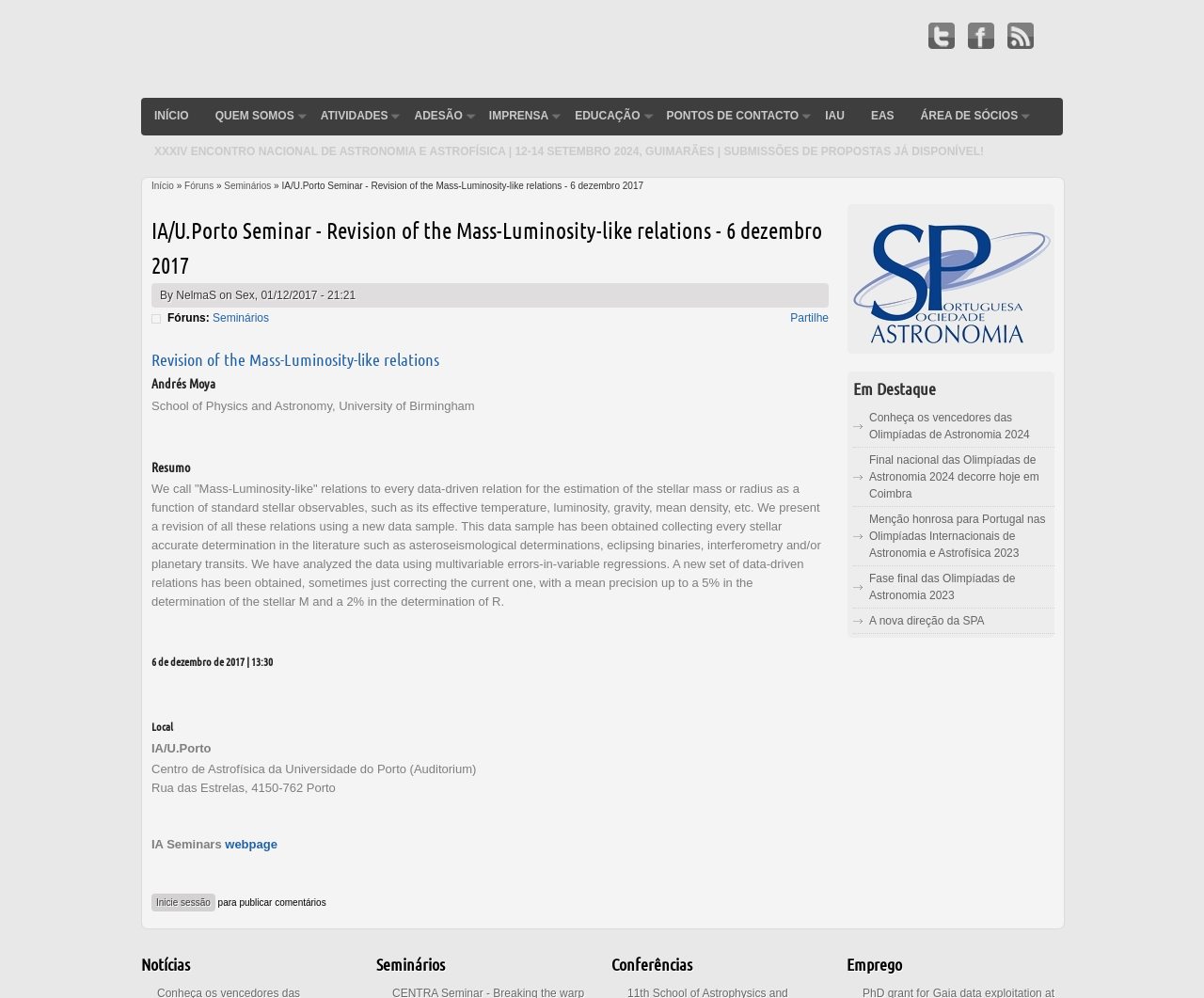Where was the seminar held?
Answer the question with a single word or phrase by looking at the picture.

IA/U.Porto